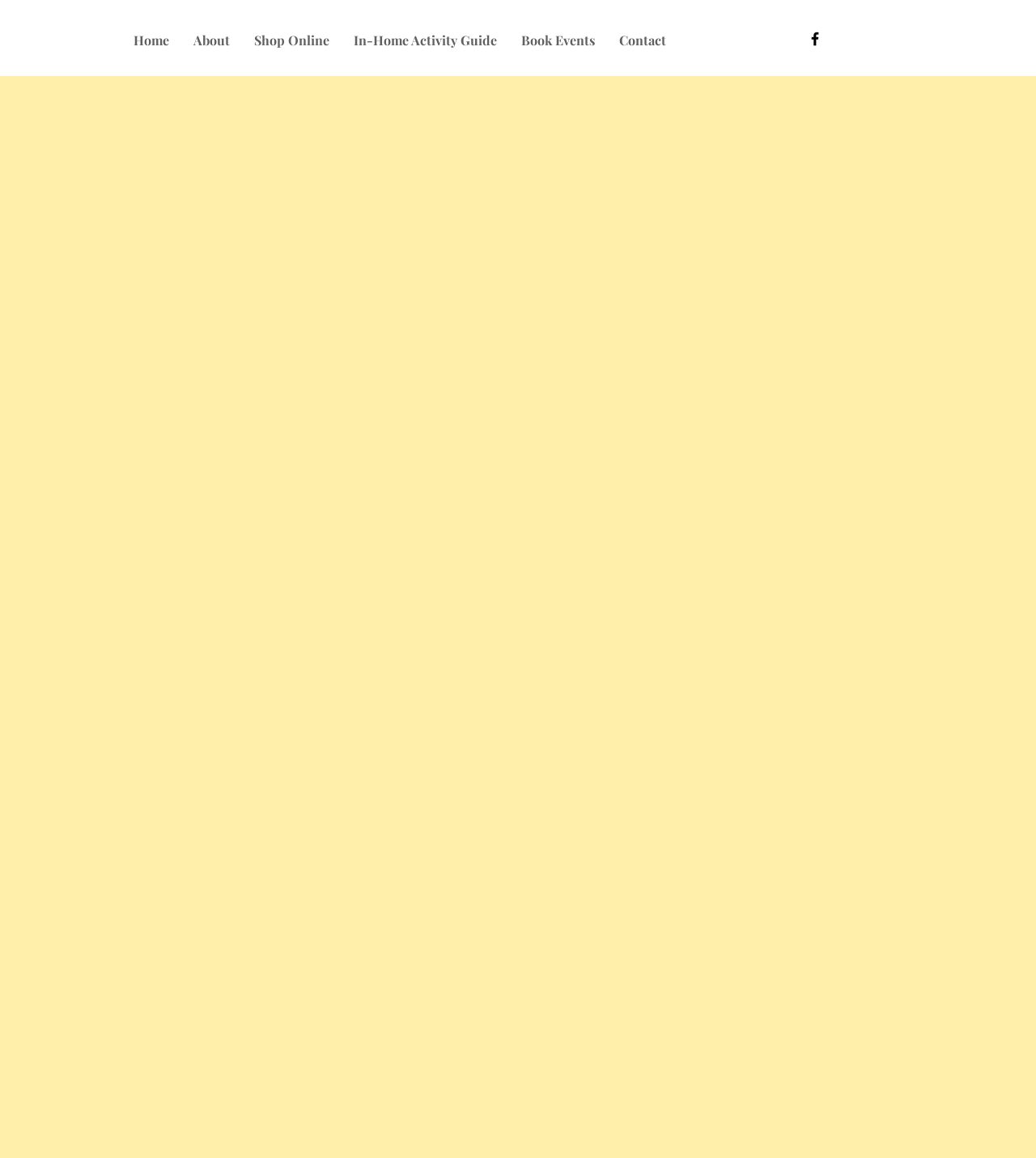Using the element description: "Book Events", determine the bounding box coordinates for the specified UI element. The coordinates should be four float numbers between 0 and 1, [left, top, right, bottom].

[0.491, 0.026, 0.586, 0.043]